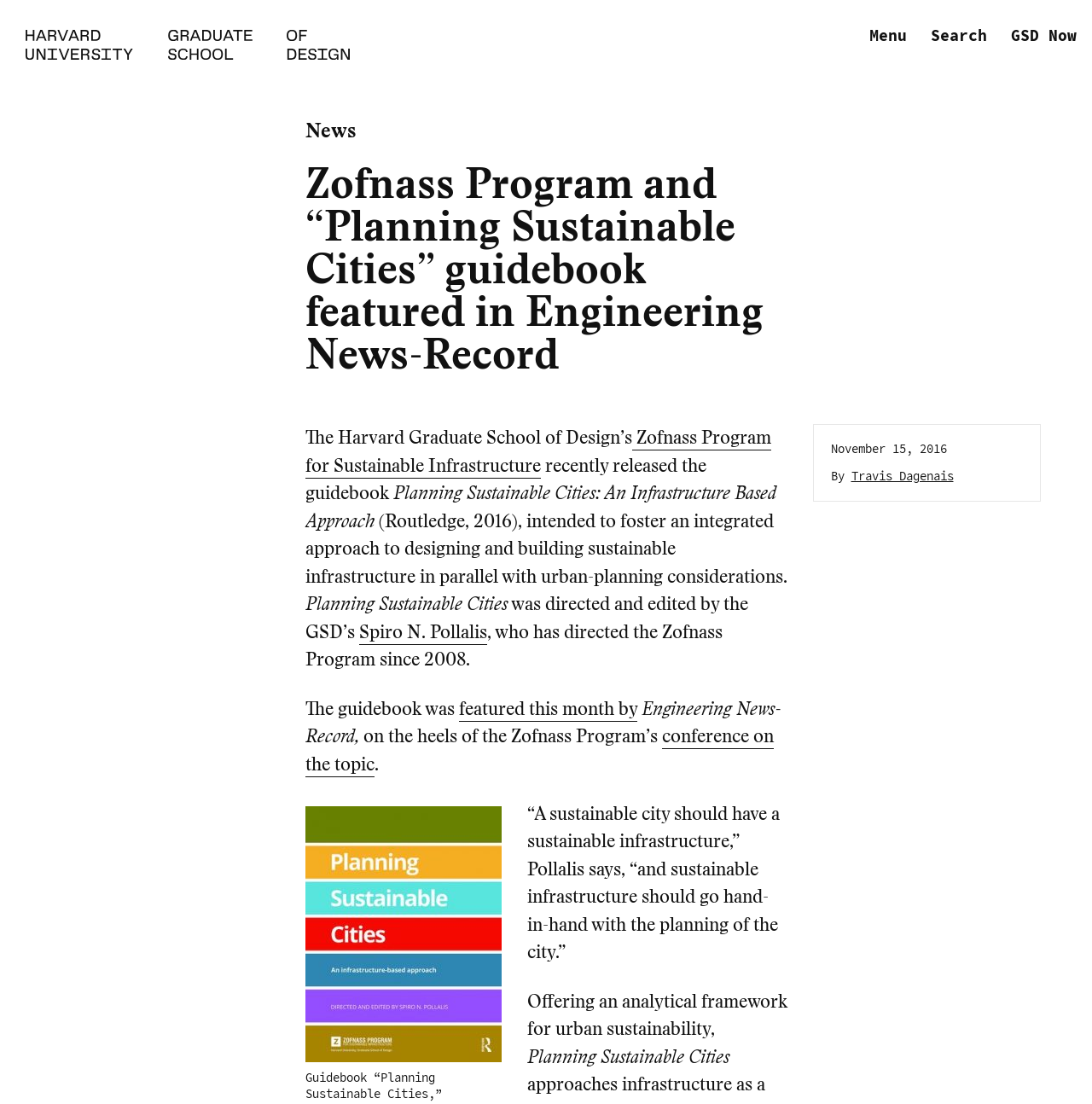Please determine the bounding box coordinates of the element's region to click in order to carry out the following instruction: "Read the news about Zofnass Program". The coordinates should be four float numbers between 0 and 1, i.e., [left, top, right, bottom].

[0.264, 0.105, 0.325, 0.131]